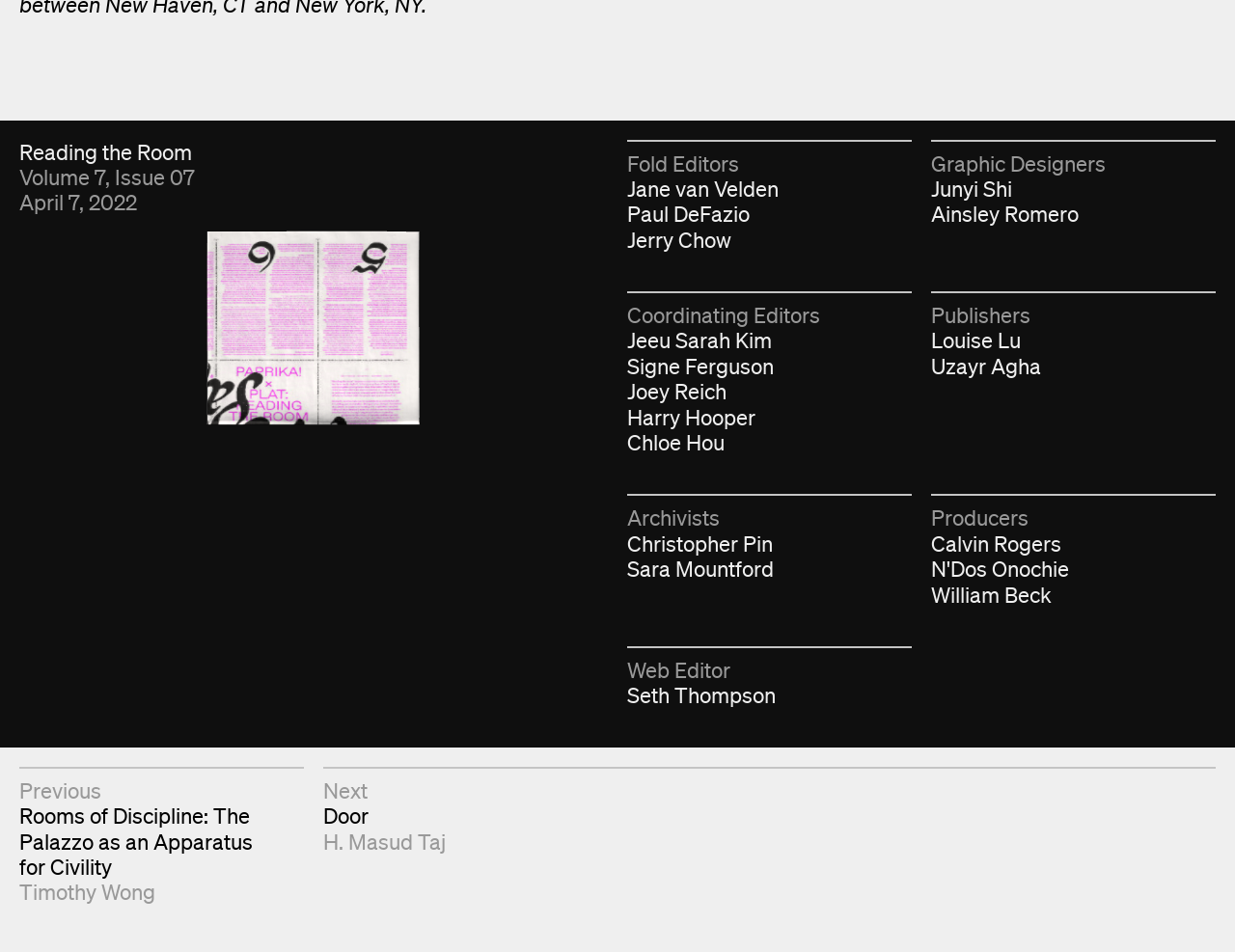Please give the bounding box coordinates of the area that should be clicked to fulfill the following instruction: "View the article 'Reading the Room'". The coordinates should be in the format of four float numbers from 0 to 1, i.e., [left, top, right, bottom].

[0.016, 0.145, 0.155, 0.173]